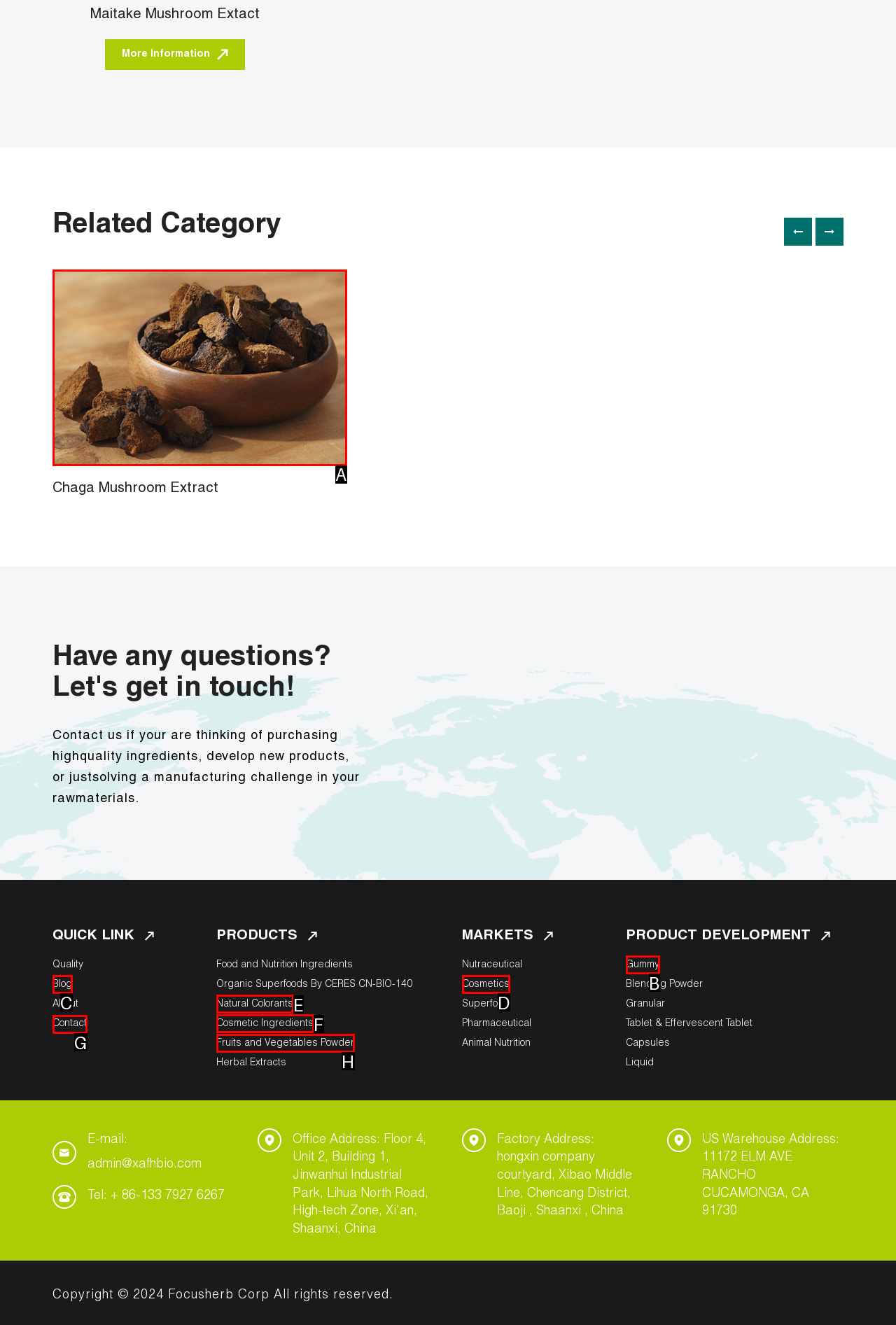Identify the correct UI element to click for the following task: Follow Healthcare Packaging on LinkedIn Choose the option's letter based on the given choices.

None